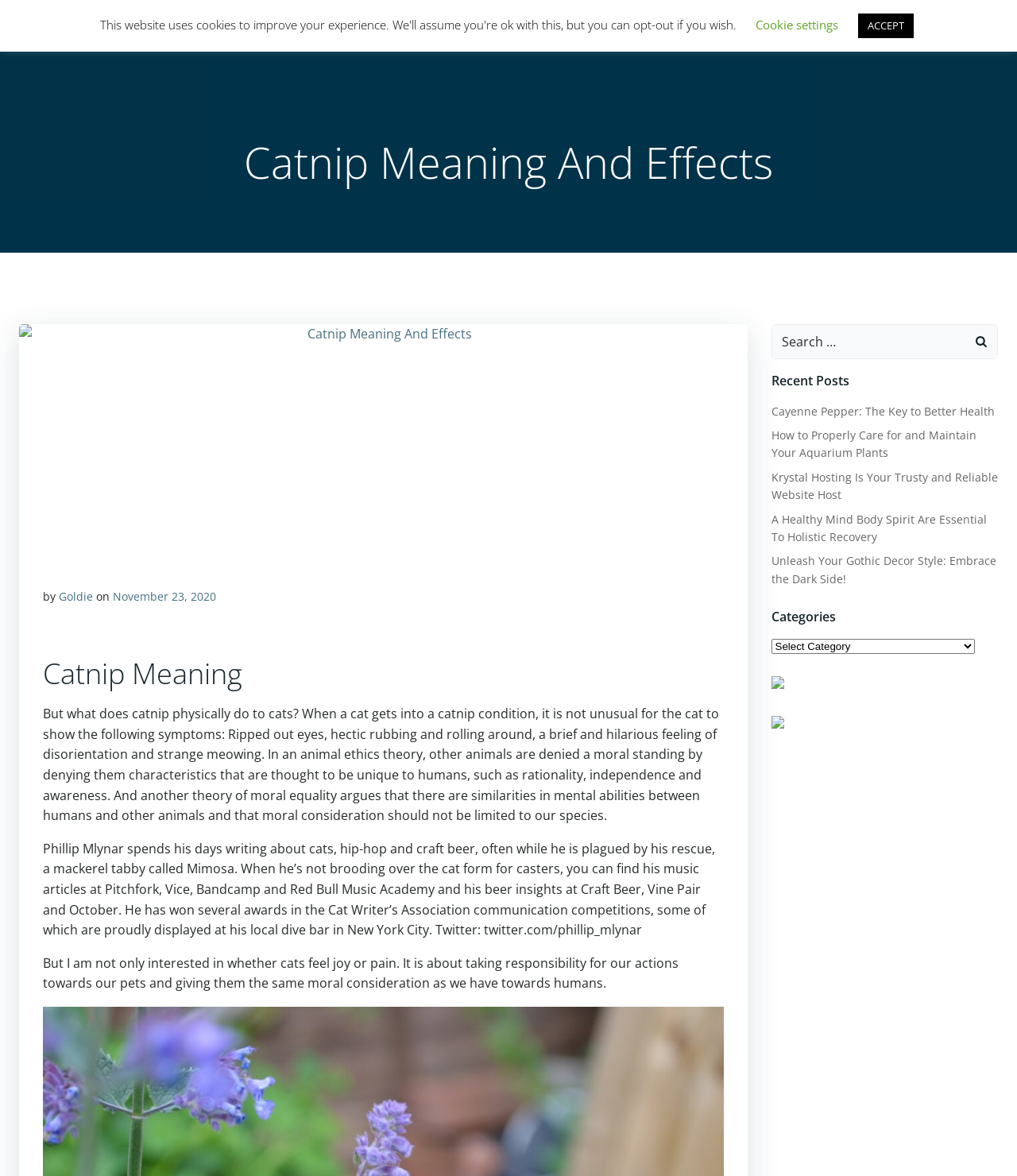Kindly determine the bounding box coordinates of the area that needs to be clicked to fulfill this instruction: "Read the article by Goldie".

[0.058, 0.501, 0.091, 0.514]